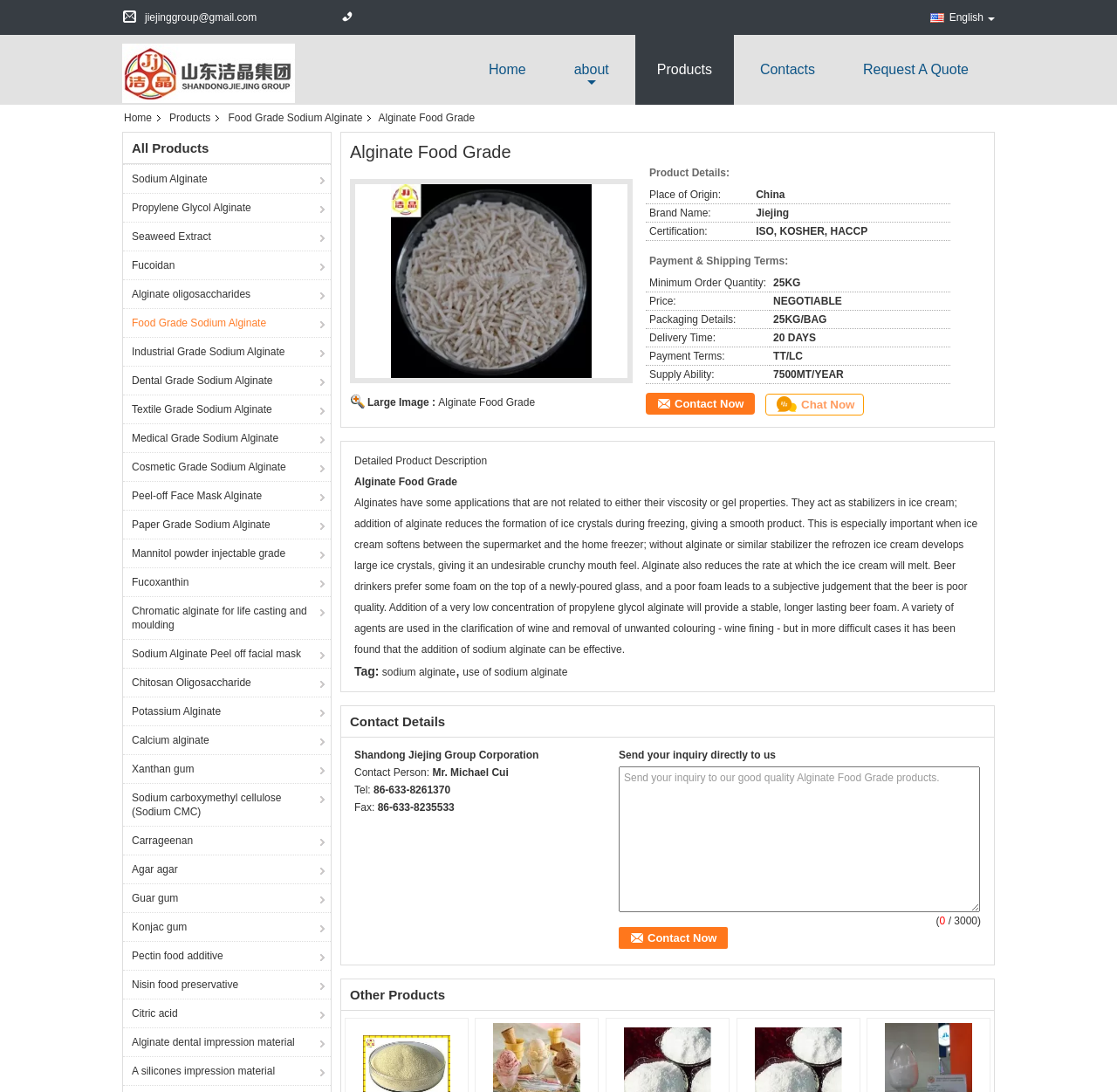What is the minimum order quantity?
Your answer should be a single word or phrase derived from the screenshot.

25KG